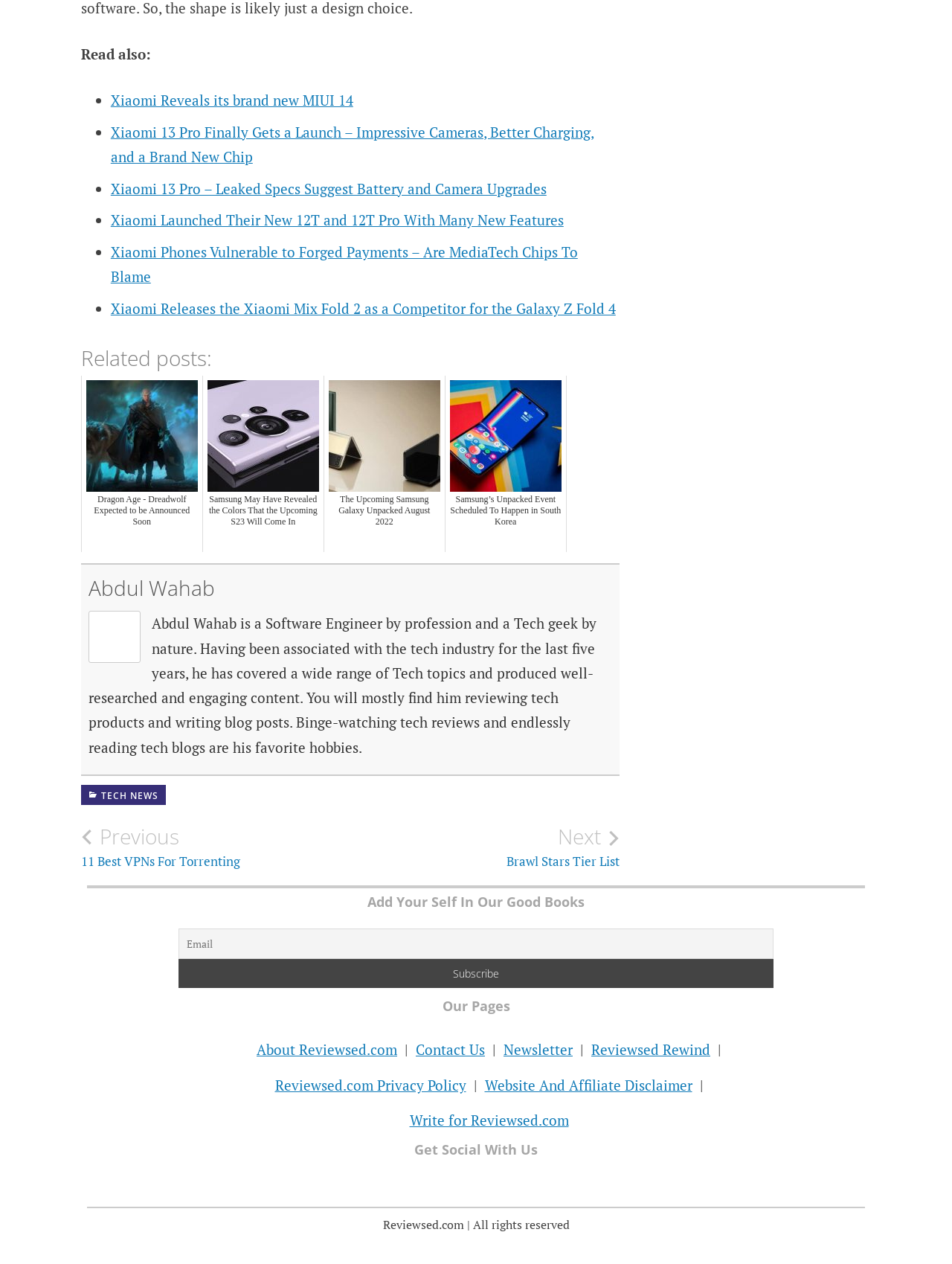Please determine the bounding box coordinates for the UI element described as: "Write for Reviewsed.com".

[0.43, 0.879, 0.597, 0.894]